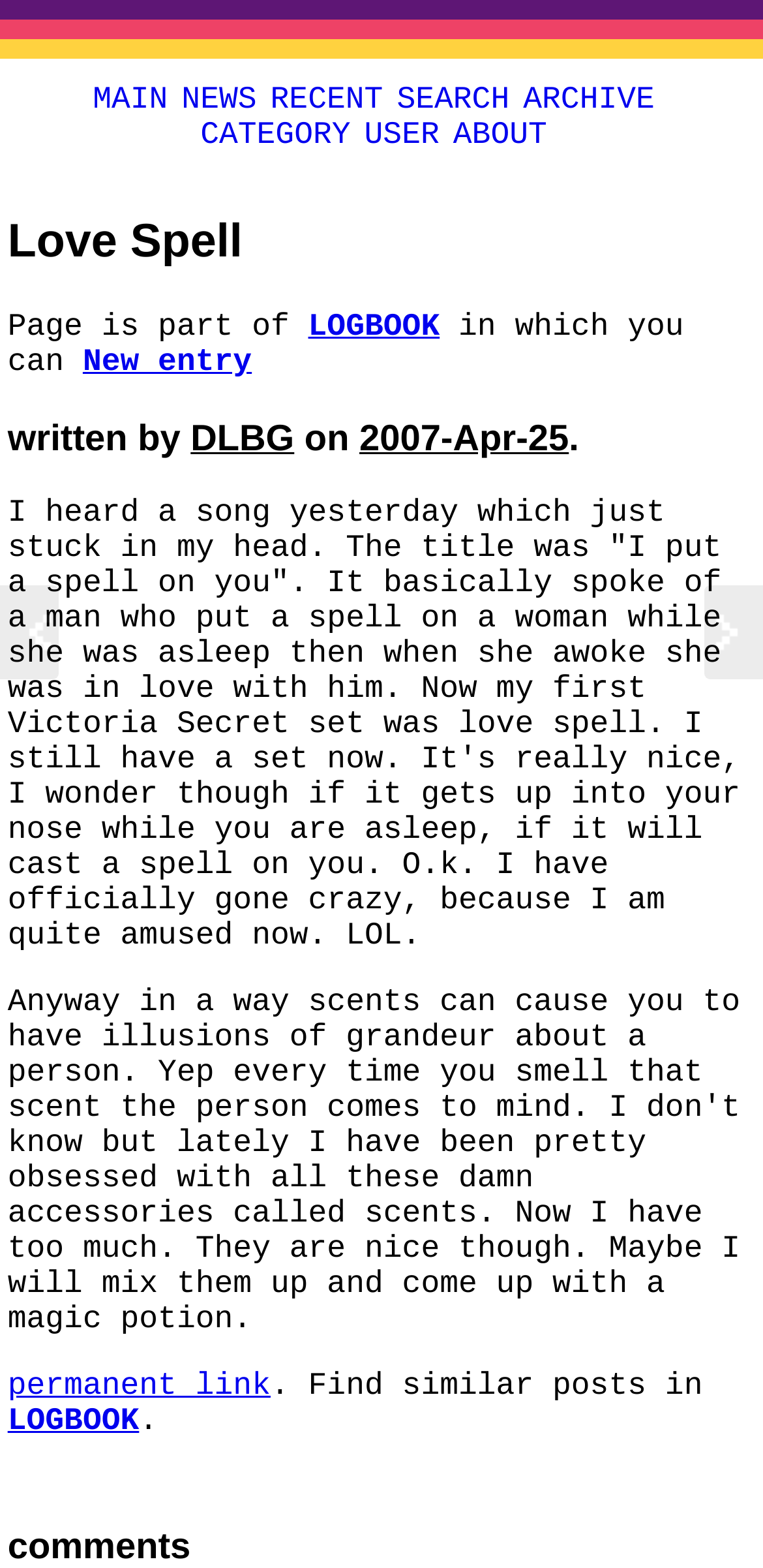What is the date of the article?
Answer the question based on the image using a single word or a brief phrase.

2007-Apr-25